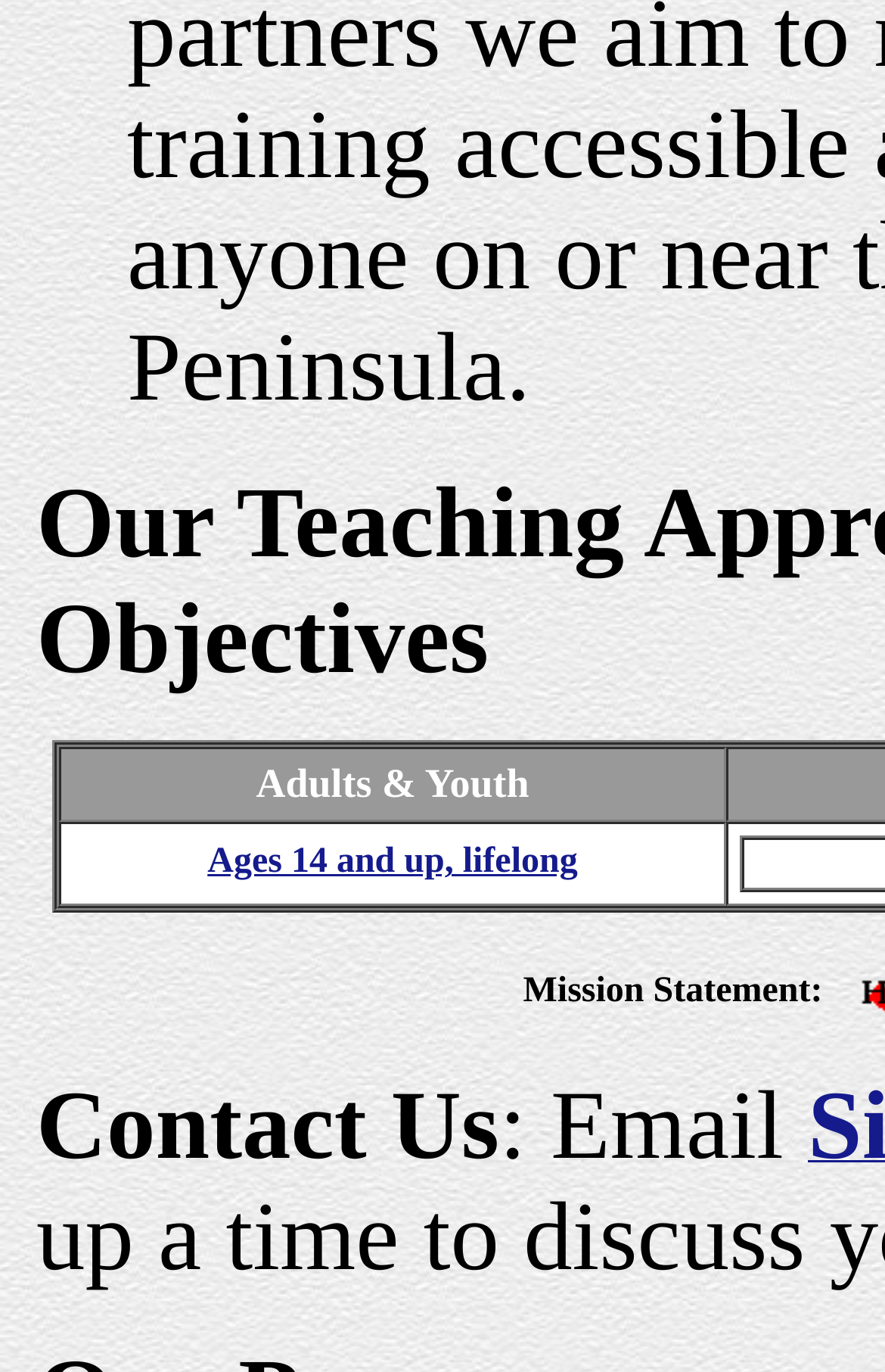Extract the bounding box coordinates for the UI element described as: "Home".

None